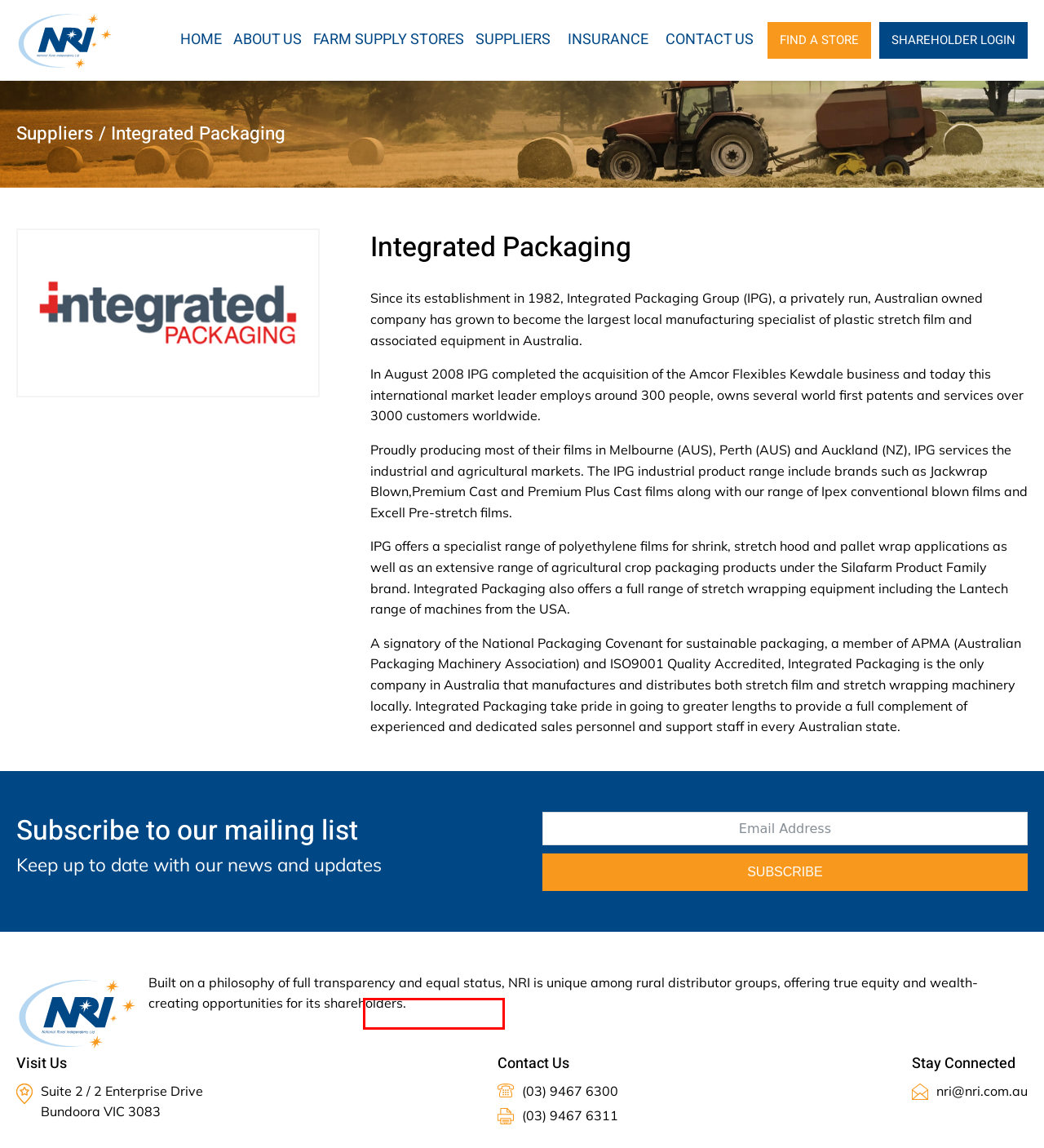You have a screenshot of a webpage, and a red bounding box highlights an element. Select the webpage description that best fits the new page after clicking the element within the bounding box. Options are:
A. Personal Insurance - National Rural Independents
B. Retail - National Rural Independents
C. About Us - National Rural Independents
D. Business Interruption Insurance - National Rural Independents
E. Cyber Protection Insurance - National Rural Independents
F. Construction and Builders Warranty Insurance - National Rural Independents
G. Stores - National Rural Independents
H. Professional Services - National Rural Independents

B